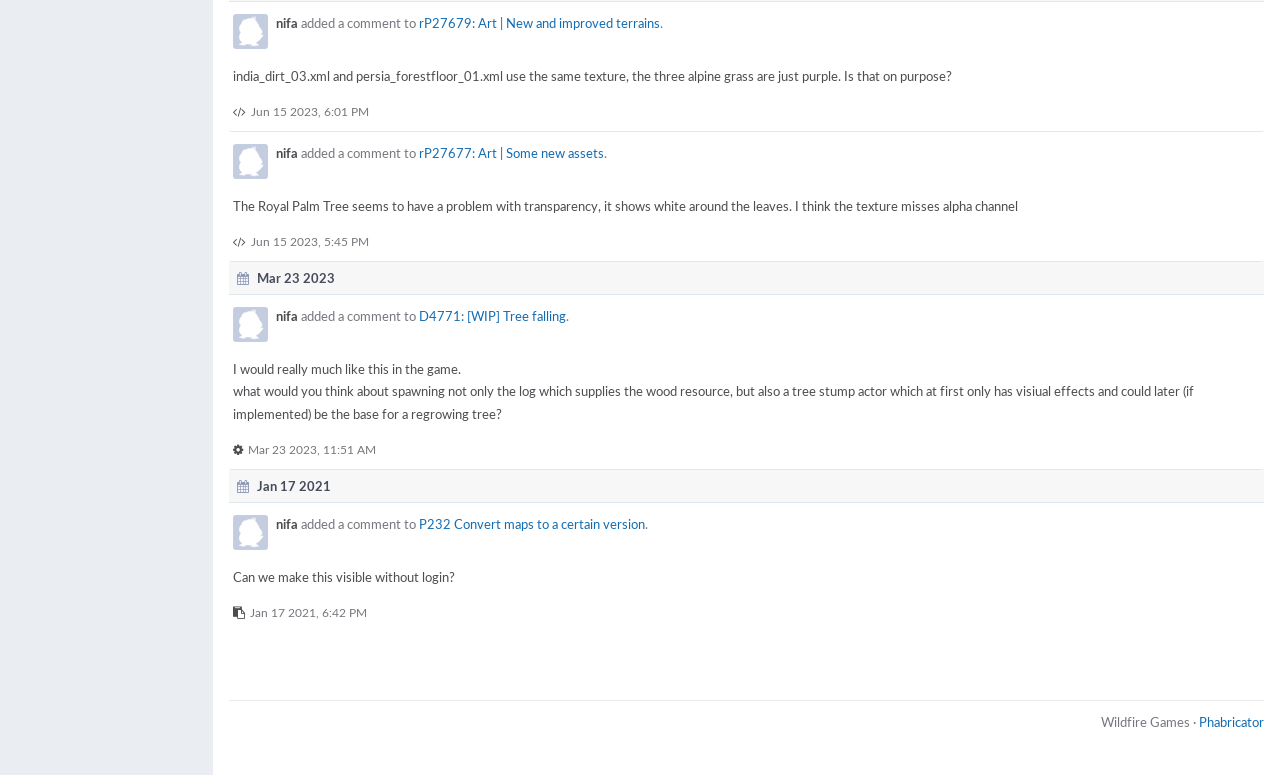Given the element description Phabricator, predict the bounding box coordinates for the UI element in the webpage screenshot. The format should be (top-left x, top-left y, bottom-right x, bottom-right y), and the values should be between 0 and 1.

[0.937, 0.92, 0.988, 0.943]